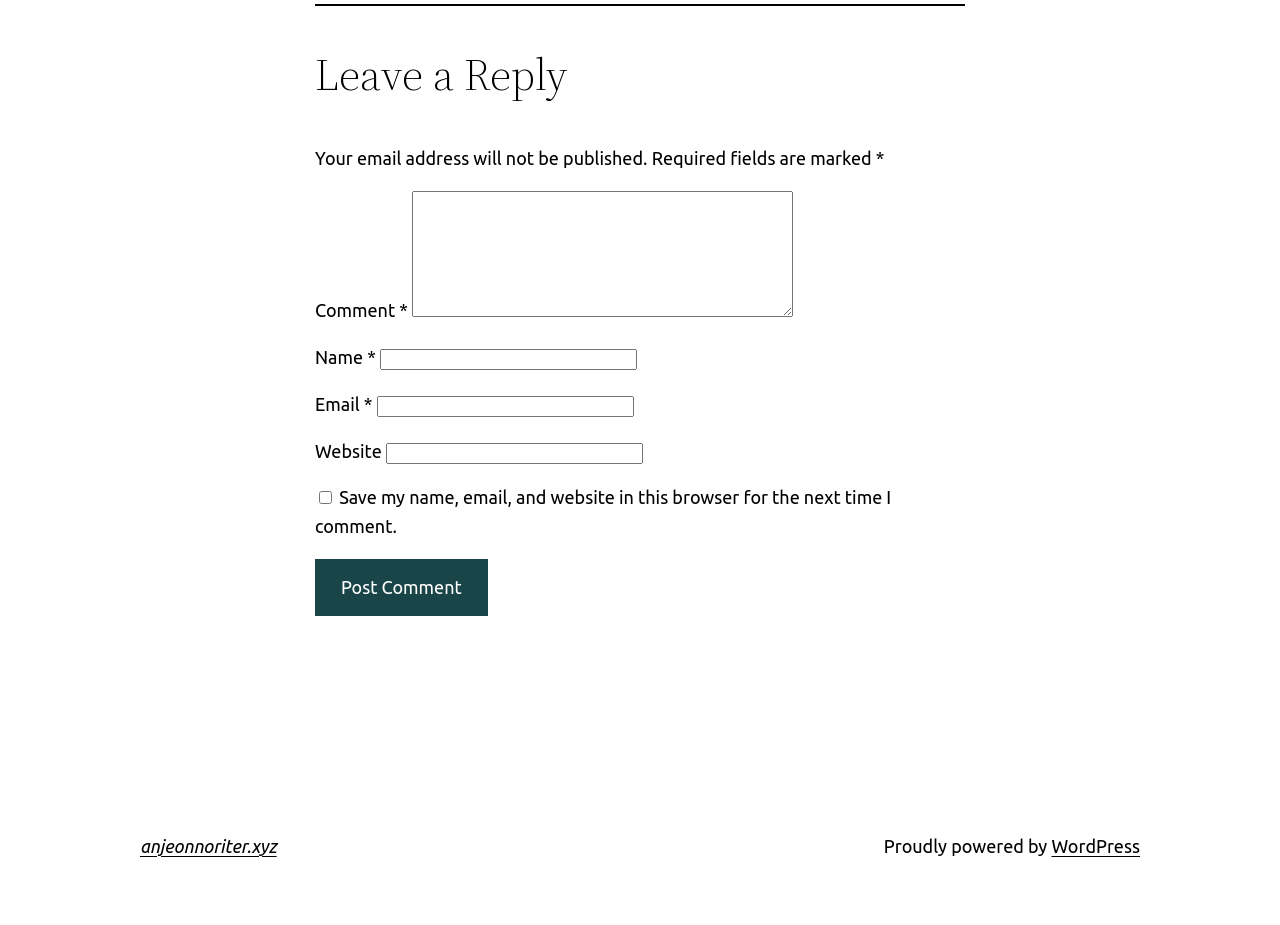Specify the bounding box coordinates (top-left x, top-left y, bottom-right x, bottom-right y) of the UI element in the screenshot that matches this description: parent_node: Email * aria-describedby="email-notes" name="email"

[0.294, 0.428, 0.495, 0.451]